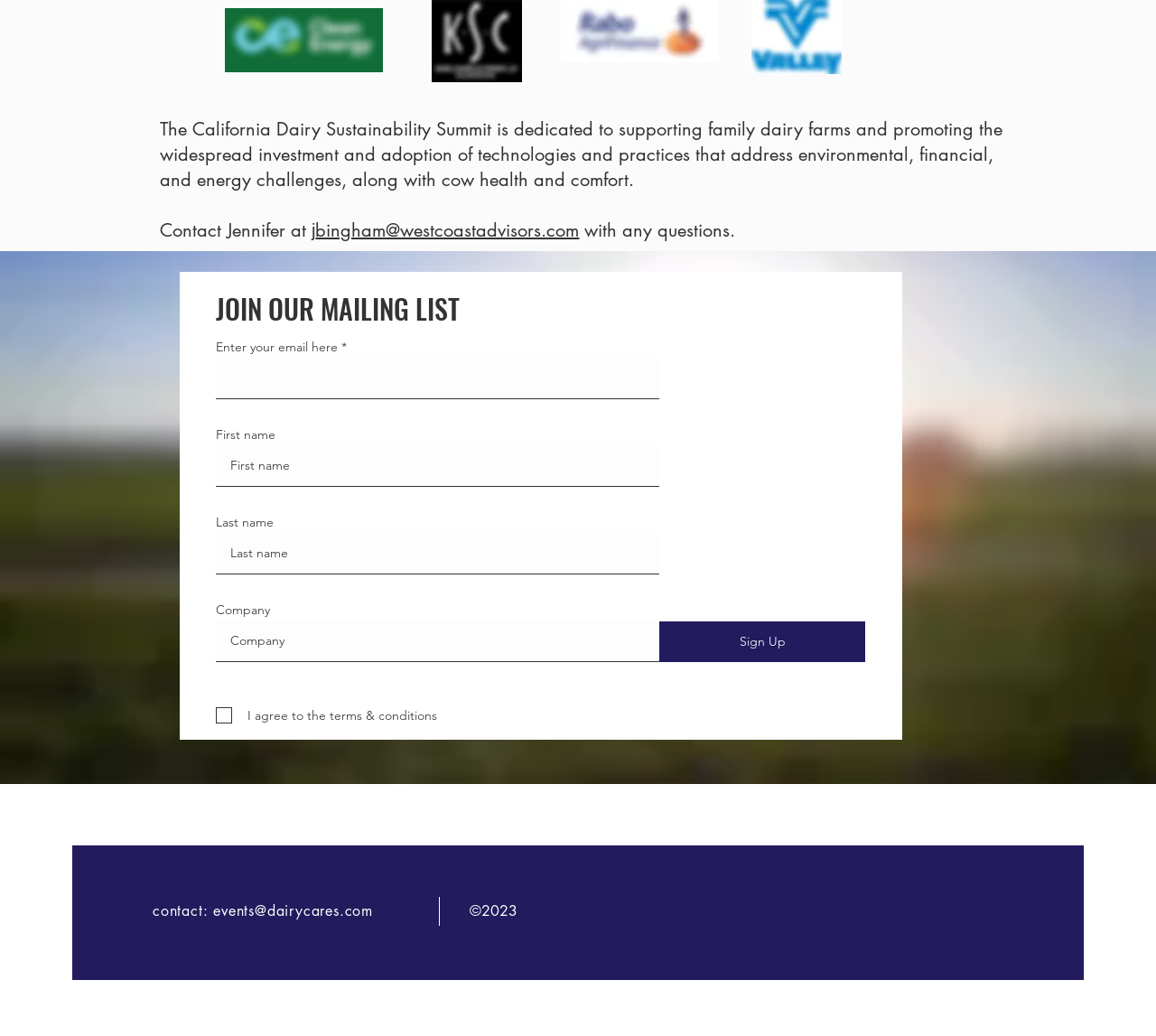Using the provided description name="last-name" placeholder="Last name", find the bounding box coordinates for the UI element. Provide the coordinates in (top-left x, top-left y, bottom-right x, bottom-right y) format, ensuring all values are between 0 and 1.

[0.187, 0.515, 0.57, 0.555]